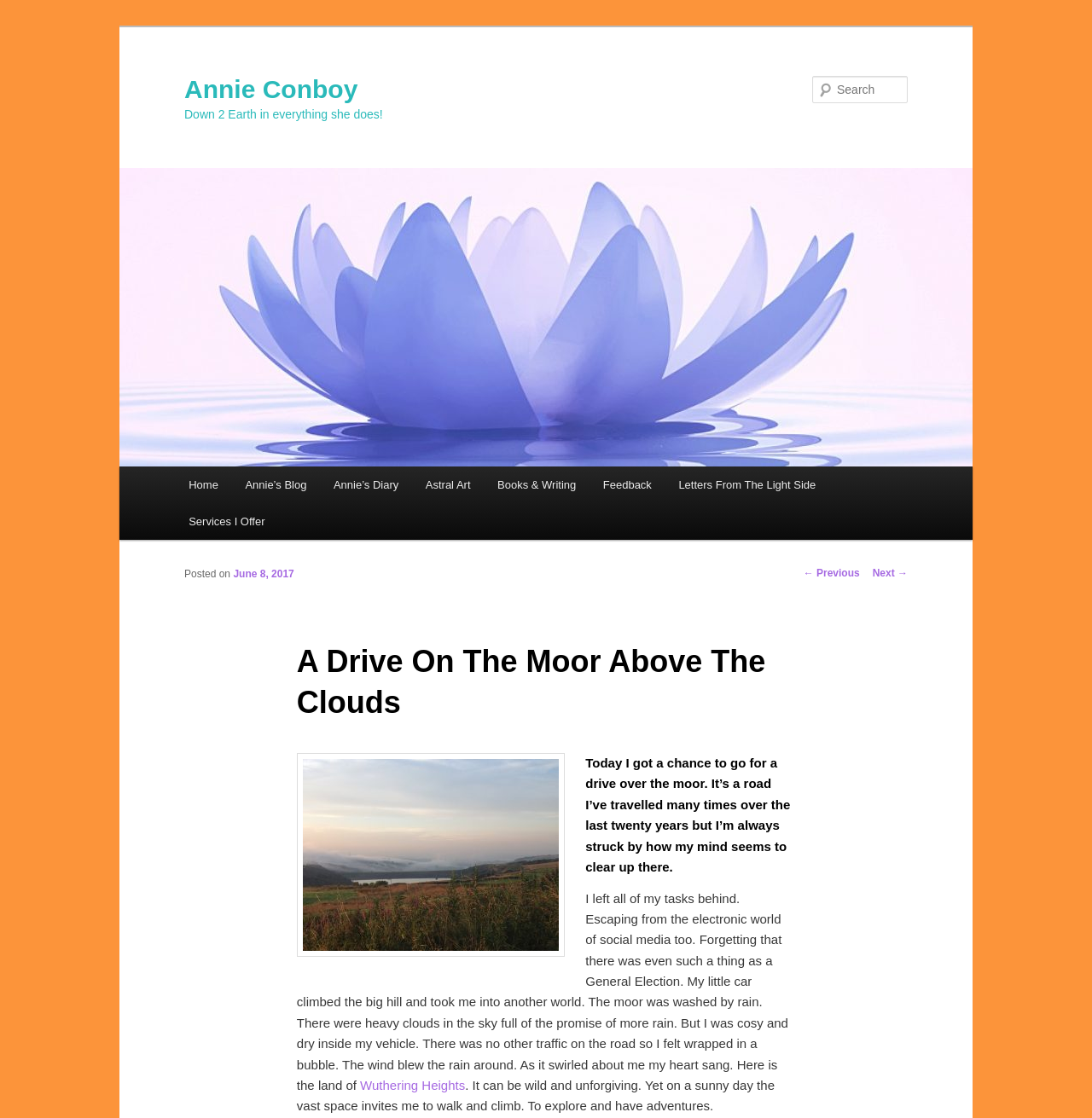Provide the bounding box coordinates for the UI element that is described as: "Letters From The Light Side".

[0.609, 0.417, 0.759, 0.45]